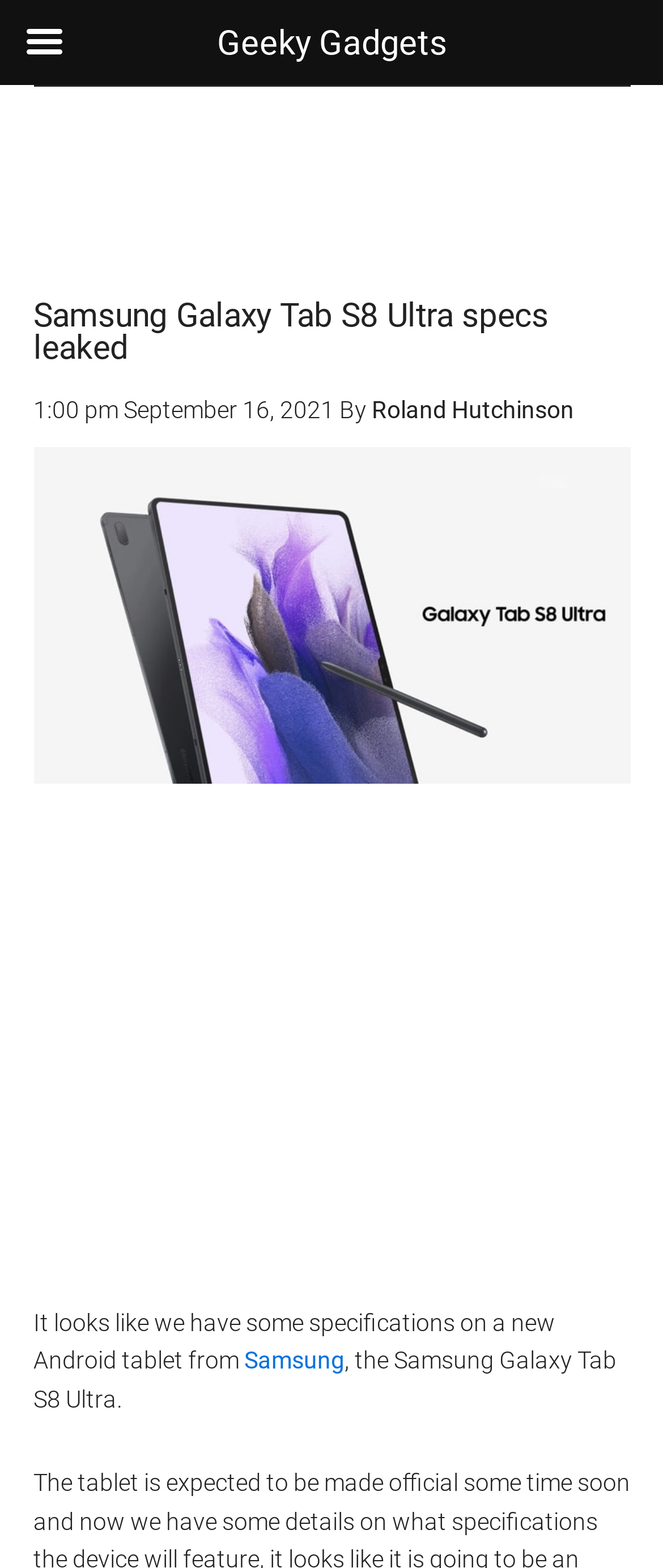Respond to the question with just a single word or phrase: 
What is the company that produced the tablet?

Samsung